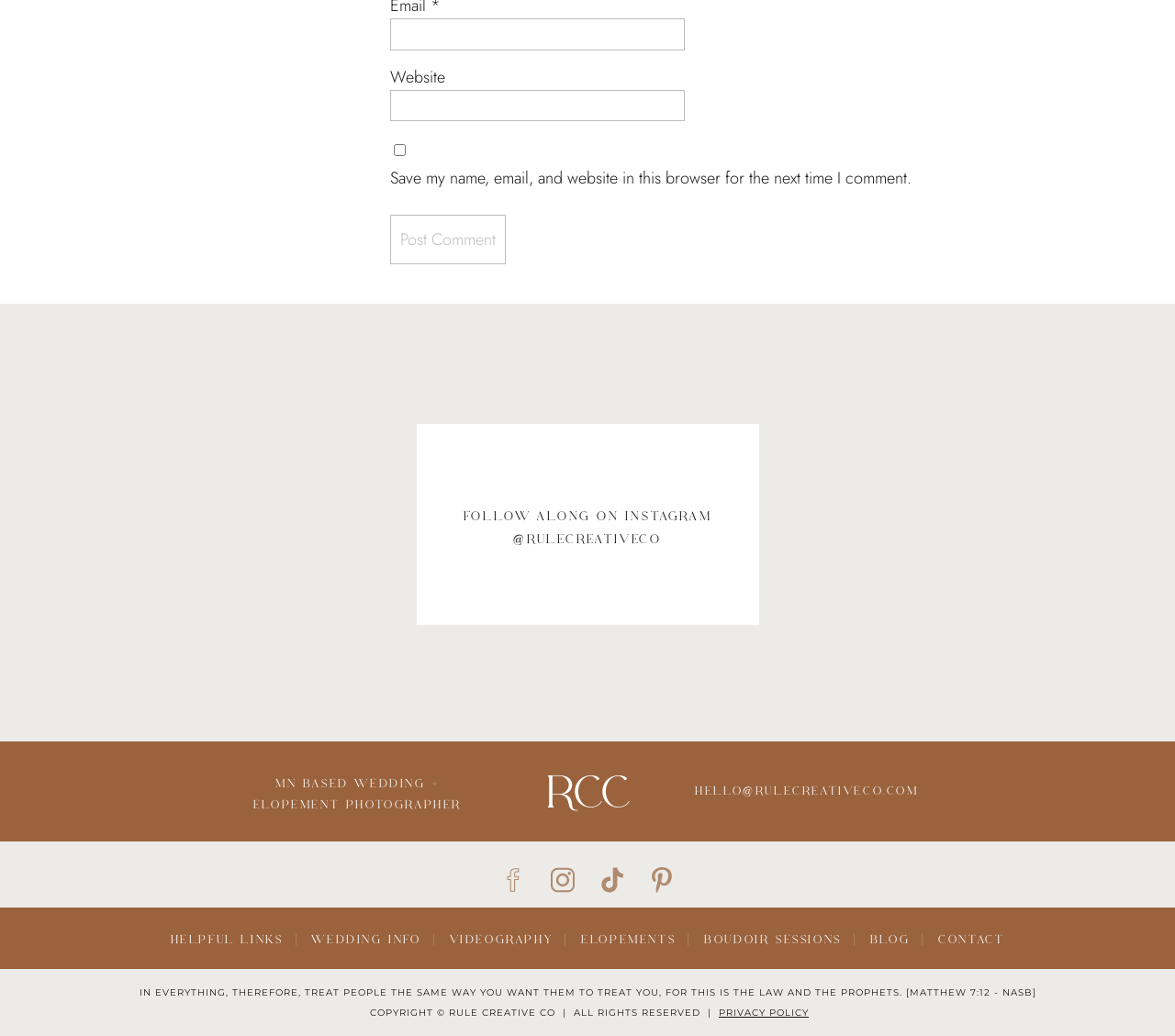Locate the bounding box for the described UI element: "videography". Ensure the coordinates are four float numbers between 0 and 1, formatted as [left, top, right, bottom].

[0.382, 0.9, 0.47, 0.914]